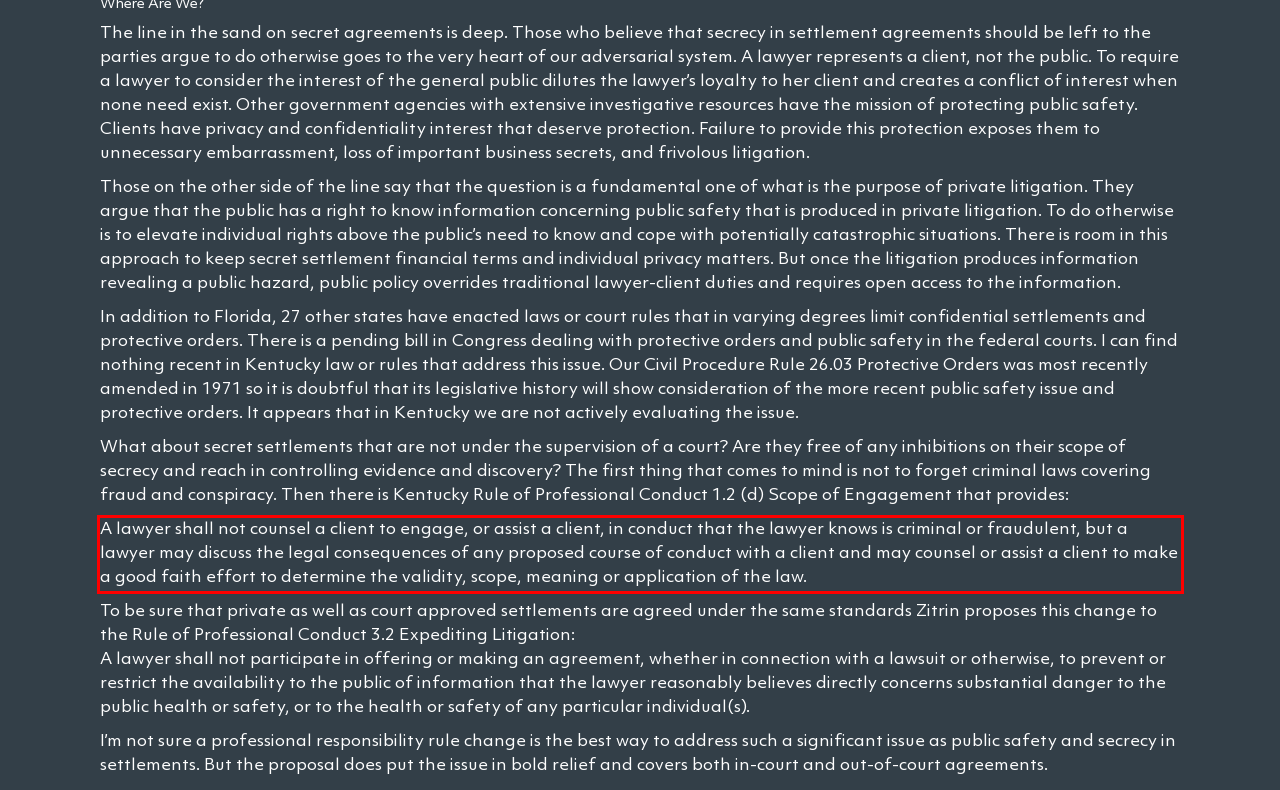Given a webpage screenshot, locate the red bounding box and extract the text content found inside it.

A lawyer shall not counsel a client to engage, or assist a client, in conduct that the lawyer knows is criminal or fraudulent, but a lawyer may discuss the legal consequences of any proposed course of conduct with a client and may counsel or assist a client to make a good faith effort to determine the validity, scope, meaning or application of the law.